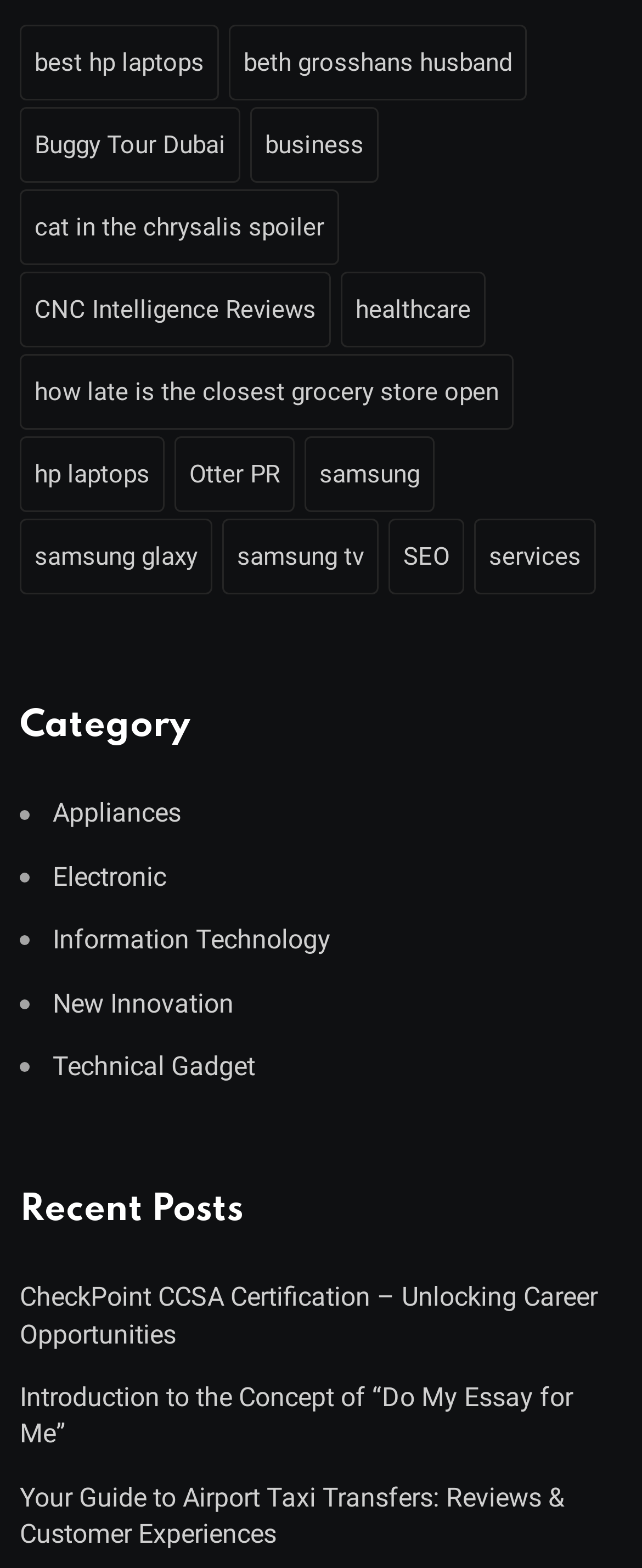Answer succinctly with a single word or phrase:
How many categories are listed?

6